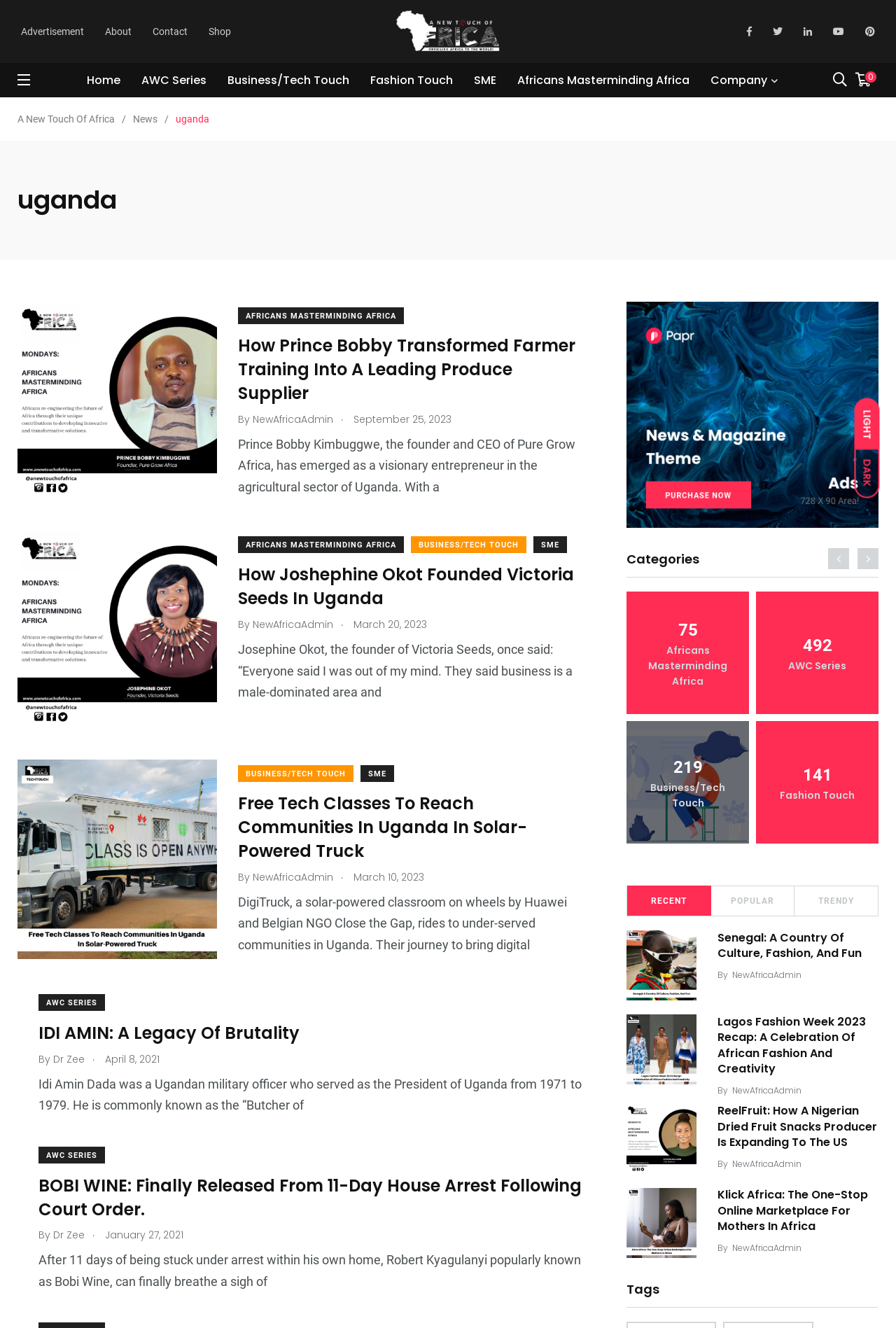Identify the bounding box coordinates of the clickable region required to complete the instruction: "View menu". The coordinates should be given as four float numbers within the range of 0 and 1, i.e., [left, top, right, bottom].

None